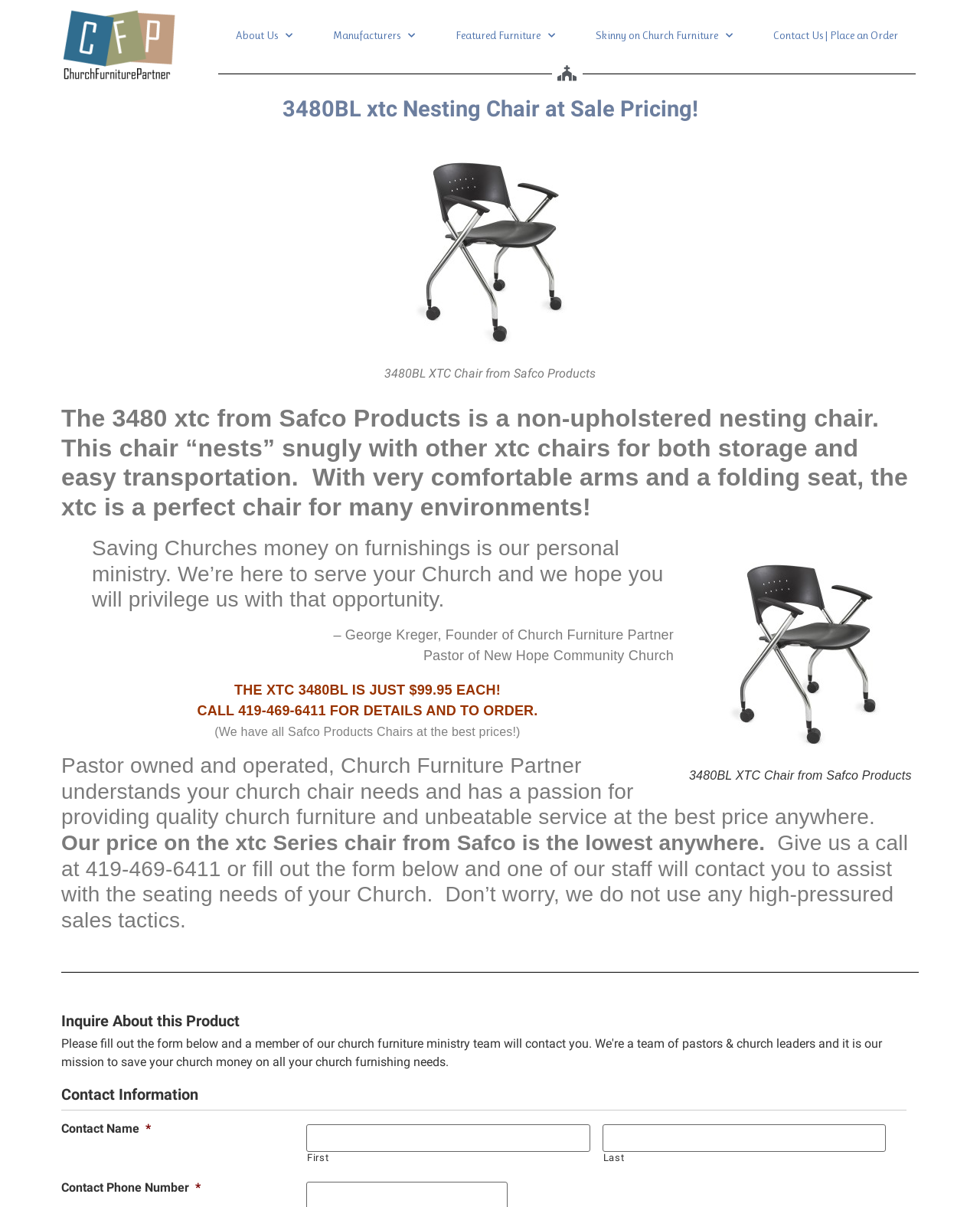What is the price of the 3480BL XTC Chair?
Please answer the question as detailed as possible based on the image.

I found the price of the 3480BL XTC Chair by looking at the text 'THE XTC 3480BL IS JUST $99.95 EACH!' which is located below the image of the chair.